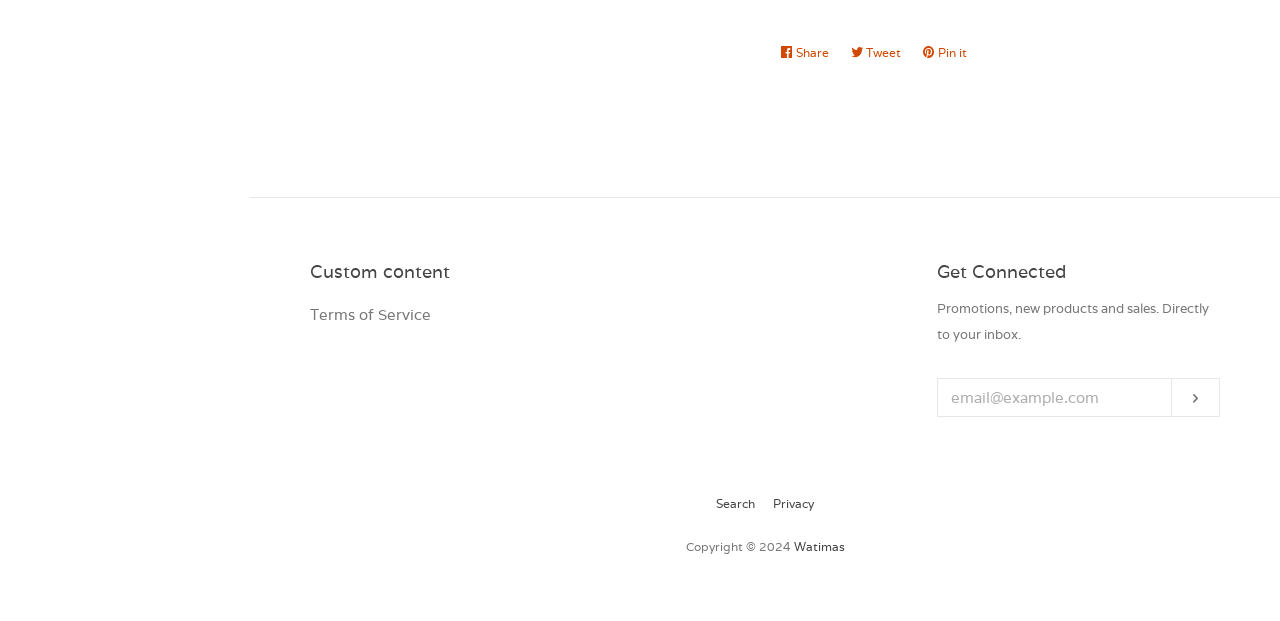Provide a short answer using a single word or phrase for the following question: 
What social media platforms are available for sharing?

Facebook, Twitter, Pinterest